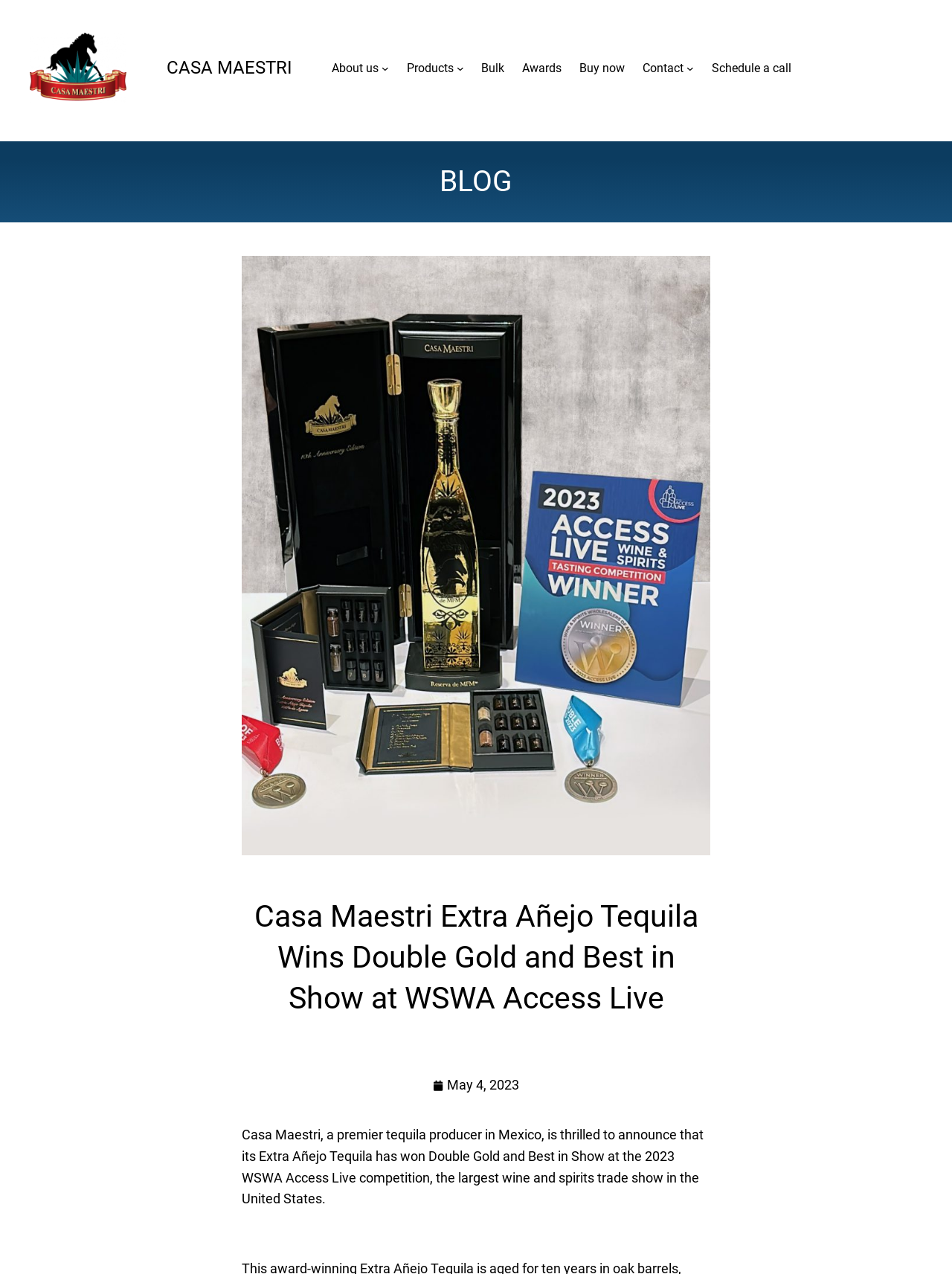Please reply to the following question using a single word or phrase: 
What award did the tequila win?

Double Gold and Best in Show